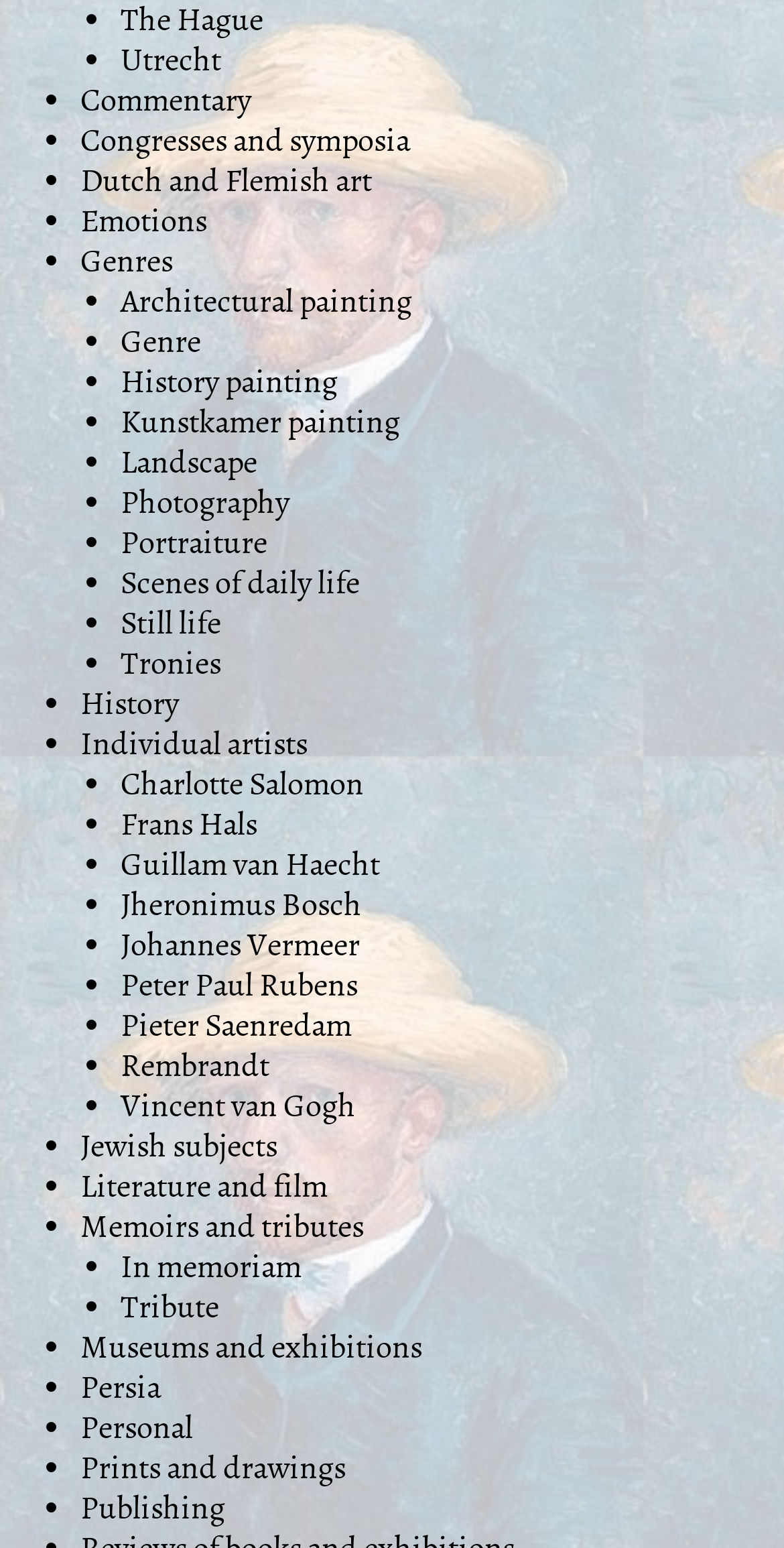What is the category that includes 'In memoriam' and 'Tribute'?
Refer to the image and provide a detailed answer to the question.

I looked at the list of links and found that 'In memoriam' and 'Tribute' are both part of the category 'Memoirs and tributes'.